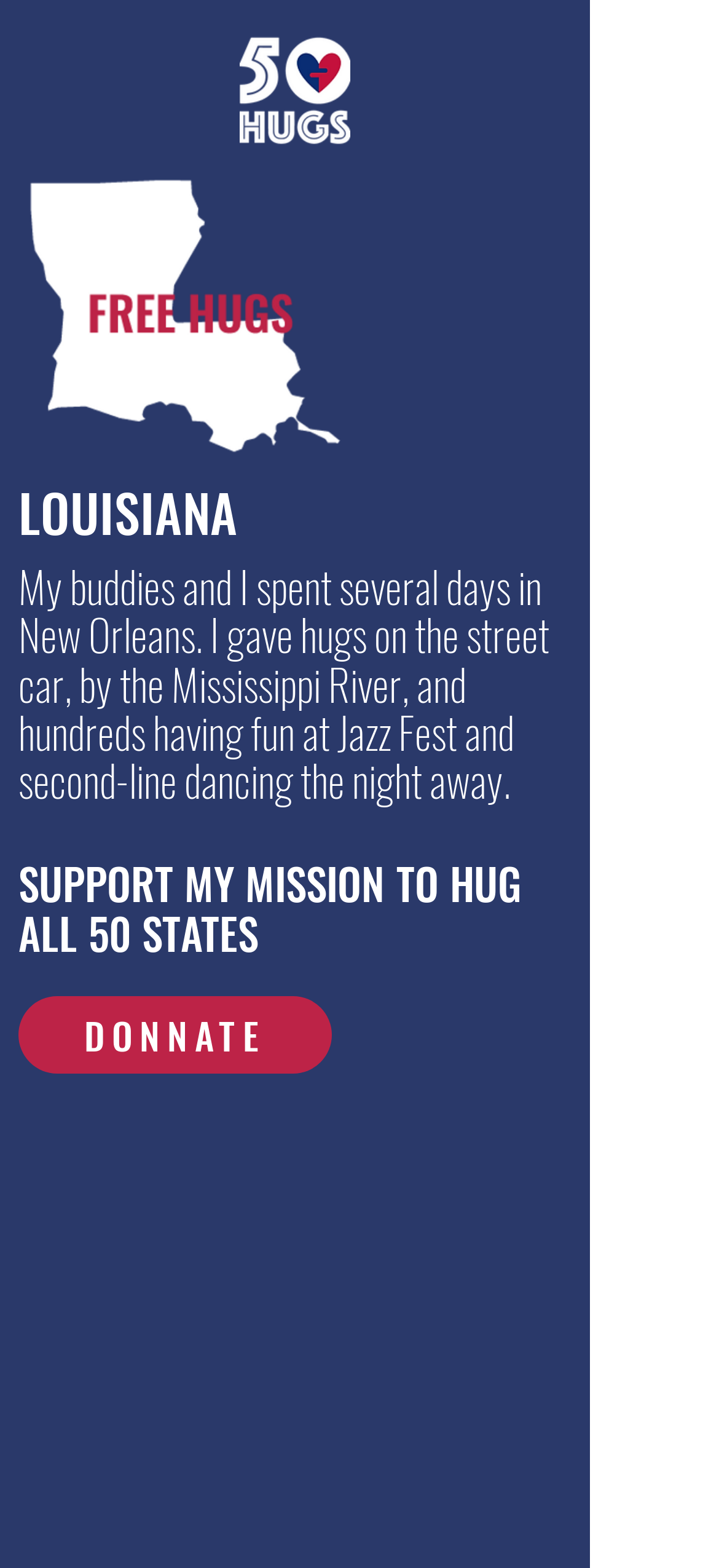Identify the bounding box coordinates for the UI element described as follows: "DONNATE". Ensure the coordinates are four float numbers between 0 and 1, formatted as [left, top, right, bottom].

[0.026, 0.636, 0.462, 0.685]